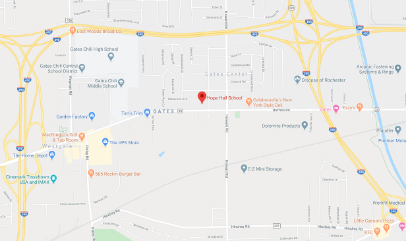Provide a comprehensive description of the image.

The image features a map highlighting the location of Hope Hall School, marked prominently as a red pin. Situated in Gates, New York, the school is easily accessible from various major roads and nearby landmarks, which are displayed on the map. This representation suggests the school's connection to the surrounding community and serves as a guide for potential visitors or families looking into educational opportunities at Hope Hall. The map encompasses key points of interest, making it an informative resource for navigating the area.